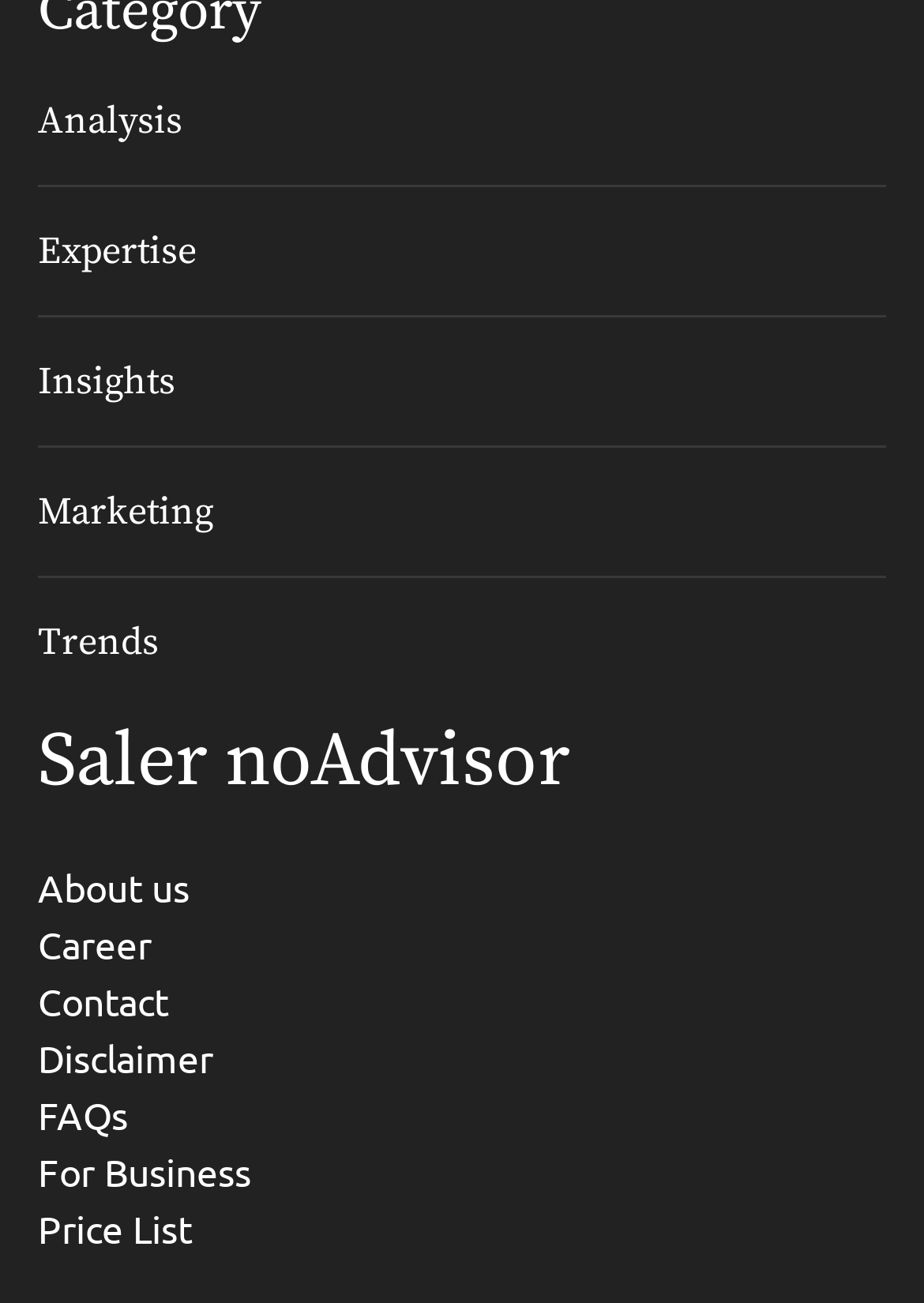Reply to the question with a single word or phrase:
What type of information can be found in the 'About us' section?

Company information